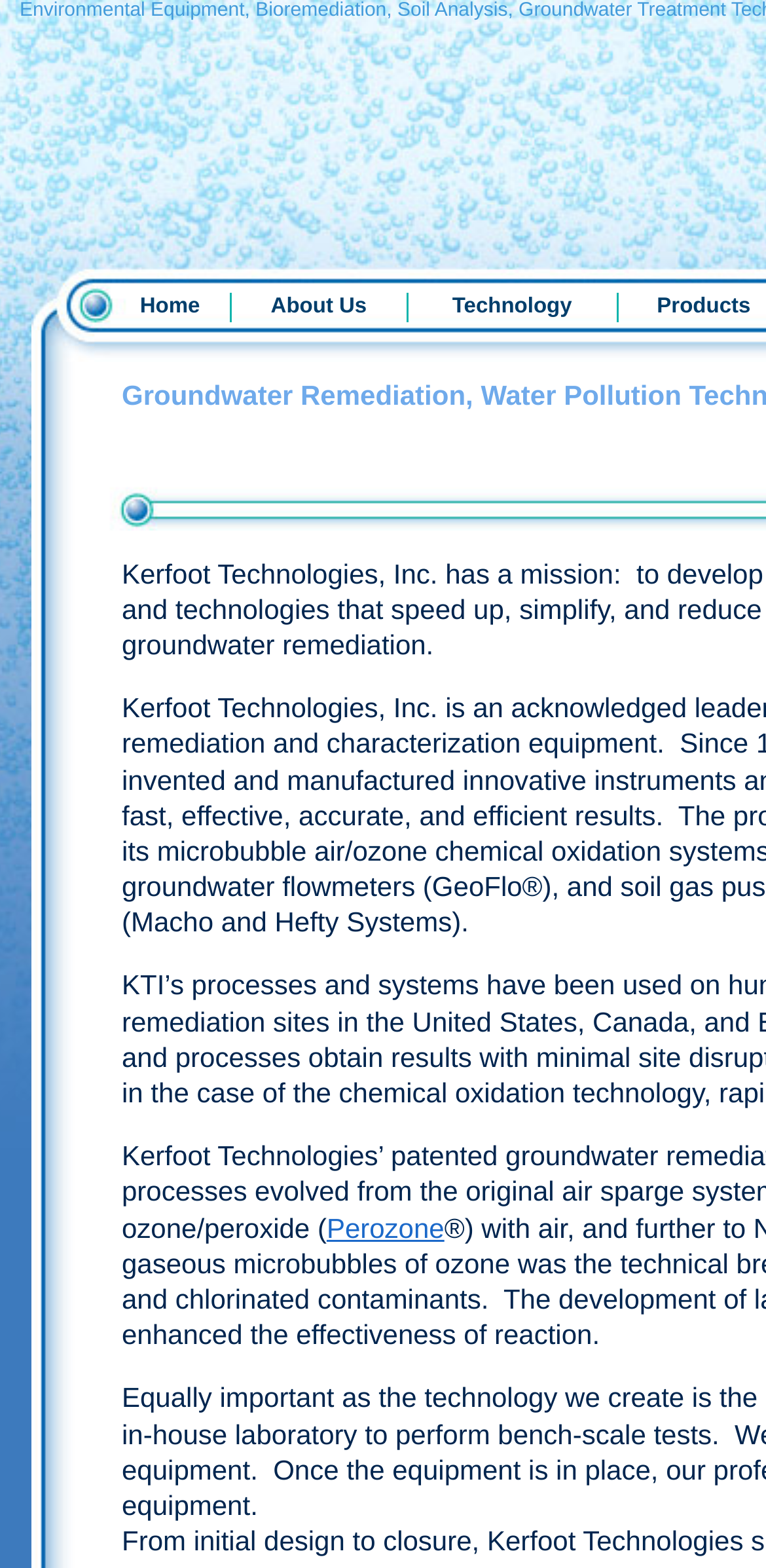How many columns are there in the menu?
Based on the screenshot, provide your answer in one word or phrase.

3